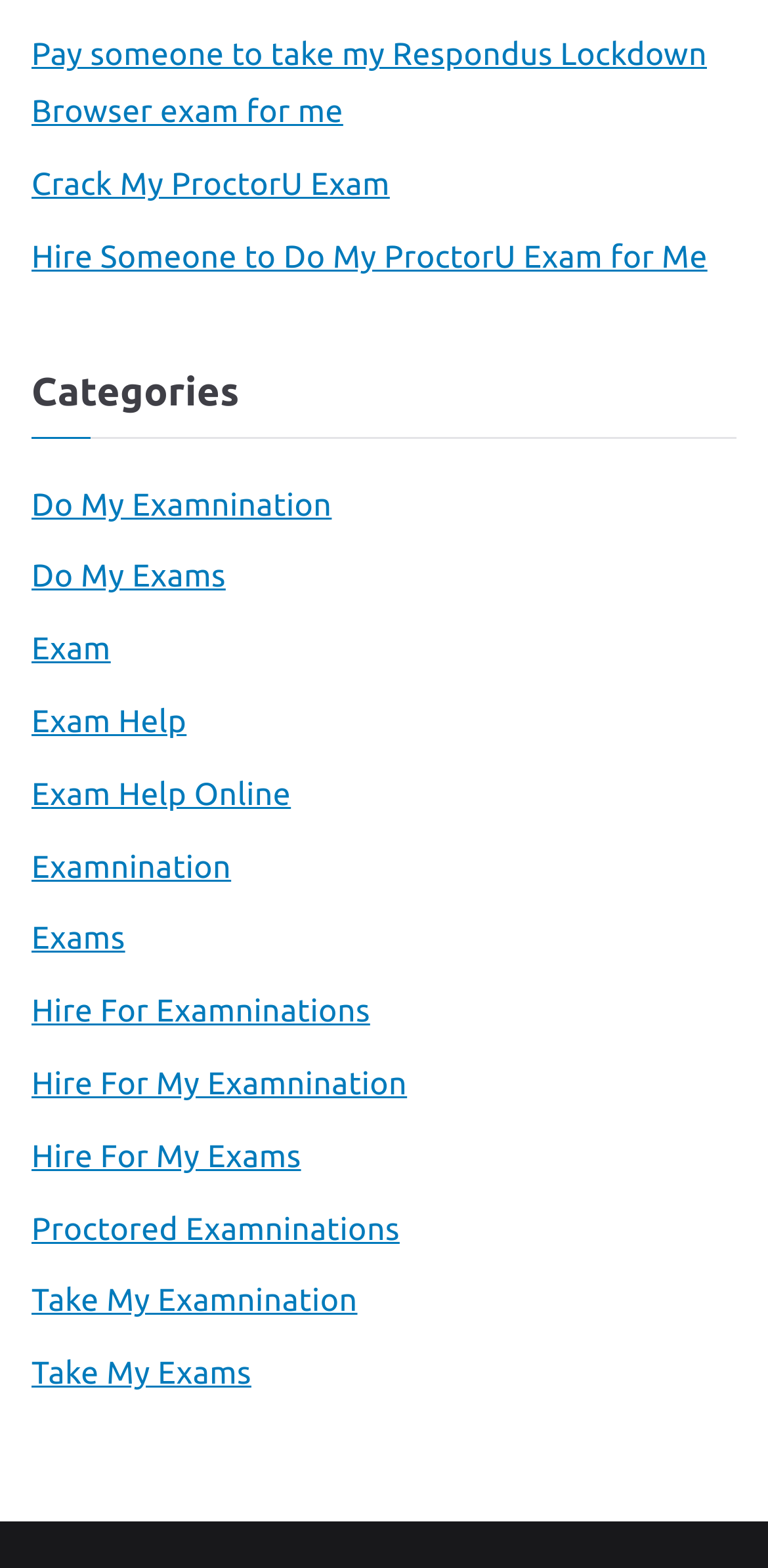Identify the bounding box coordinates for the region to click in order to carry out this instruction: "Choose 'Hire For My Examnination'". Provide the coordinates using four float numbers between 0 and 1, formatted as [left, top, right, bottom].

[0.041, 0.674, 0.53, 0.71]